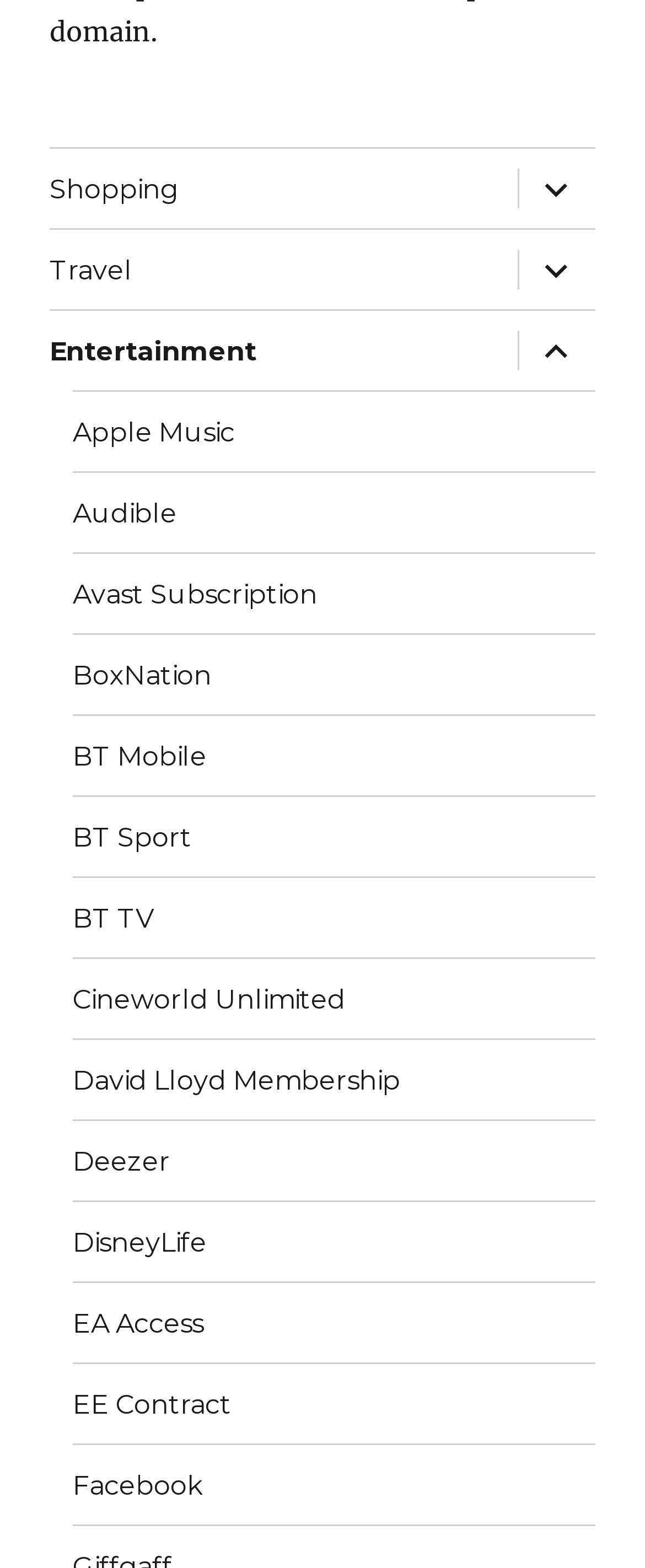Bounding box coordinates are specified in the format (top-left x, top-left y, bottom-right x, bottom-right y). All values are floating point numbers bounded between 0 and 1. Please provide the bounding box coordinate of the region this sentence describes: Shopping

[0.077, 0.095, 0.78, 0.146]